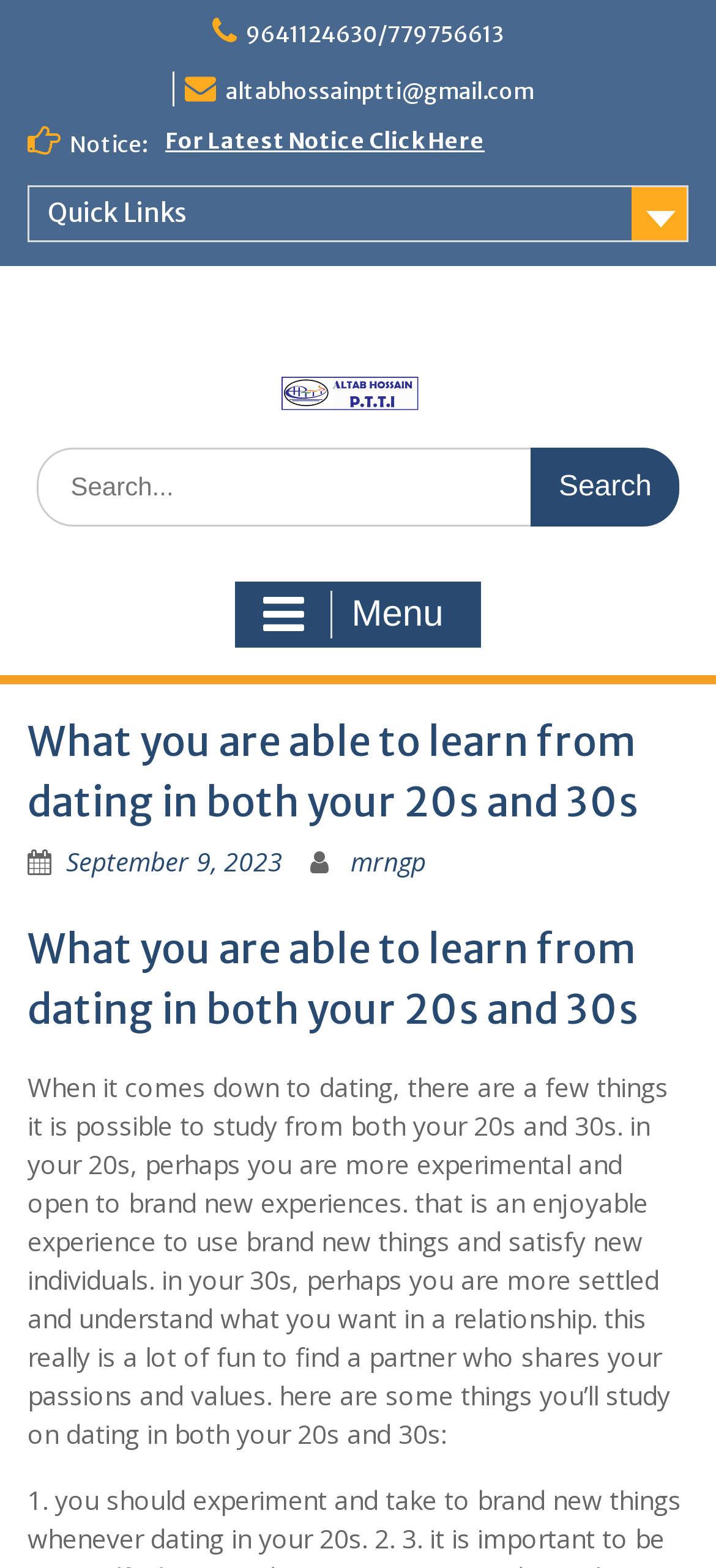What is the date of the latest article?
From the screenshot, supply a one-word or short-phrase answer.

September 9, 2023